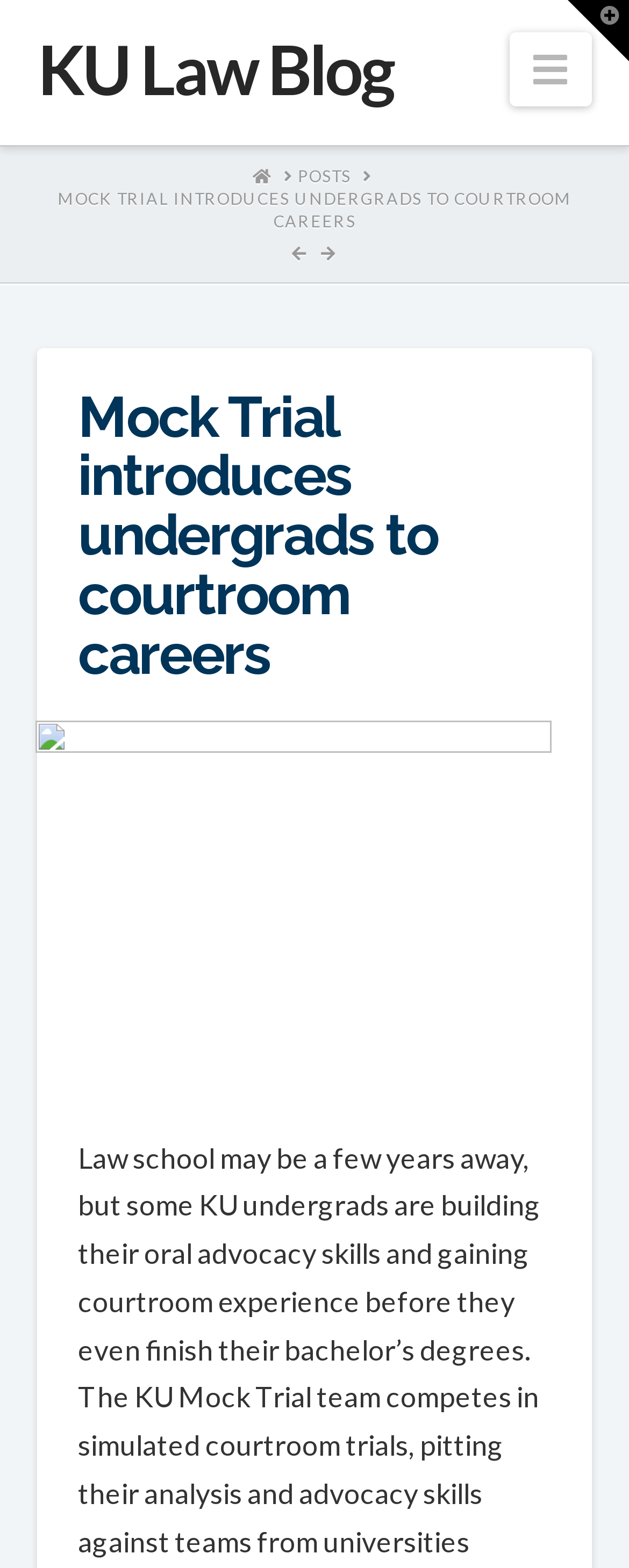Elaborate on the information and visuals displayed on the webpage.

The webpage appears to be a blog post from the KU Law Blog, with a focus on a specific article titled "Mock Trial introduces undergrads to courtroom careers". 

At the top left of the page, there is a link to the "KU Law Blog" and a button labeled "Navigation" that is not expanded. To the right of these elements, there is a breadcrumb navigation section with three links: "HOME", "POSTS", and the title of the current article. 

Below the navigation section, there are two empty links, which may be placeholders or decorative elements. 

The main content of the page is a header section that spans almost the entire width of the page, containing the title of the article "Mock Trial introduces undergrads to courtroom careers". 

Below the header, there is a large section of content, which is not explicitly described in the accessibility tree, but based on the meta description, it likely discusses how some KU undergrads are building their oral advocacy skills and gaining courtroom experience before they even finish their bachelor’s degrees through a mock trial program. 

At the bottom left of the page, there is a link, which may be a "read more" or "continue reading" link. 

Finally, at the top right of the page, there is a button that controls a widget bar, but it is not expanded.